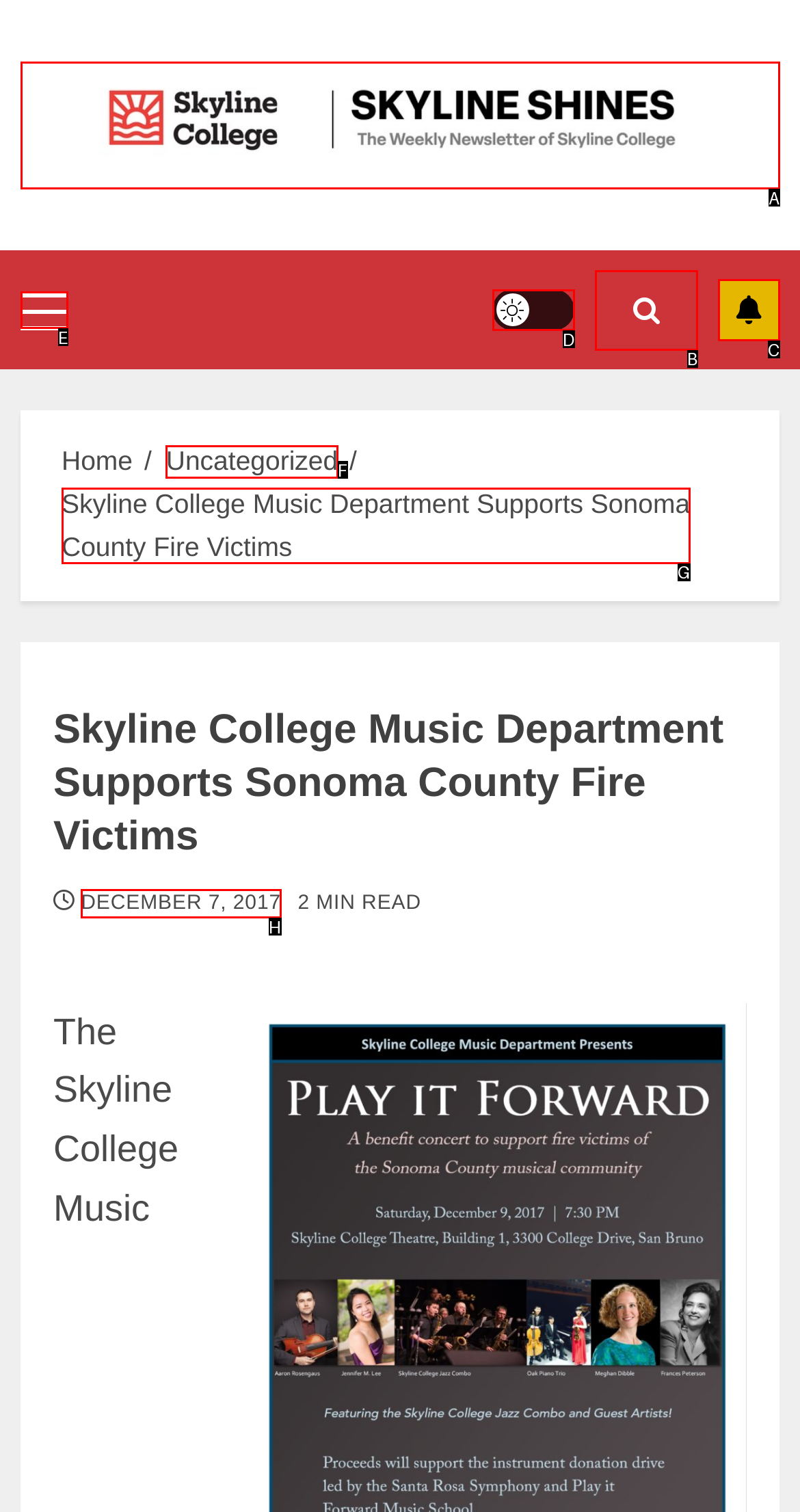Identify the HTML element that corresponds to the description: Primary Menu
Provide the letter of the matching option from the given choices directly.

E